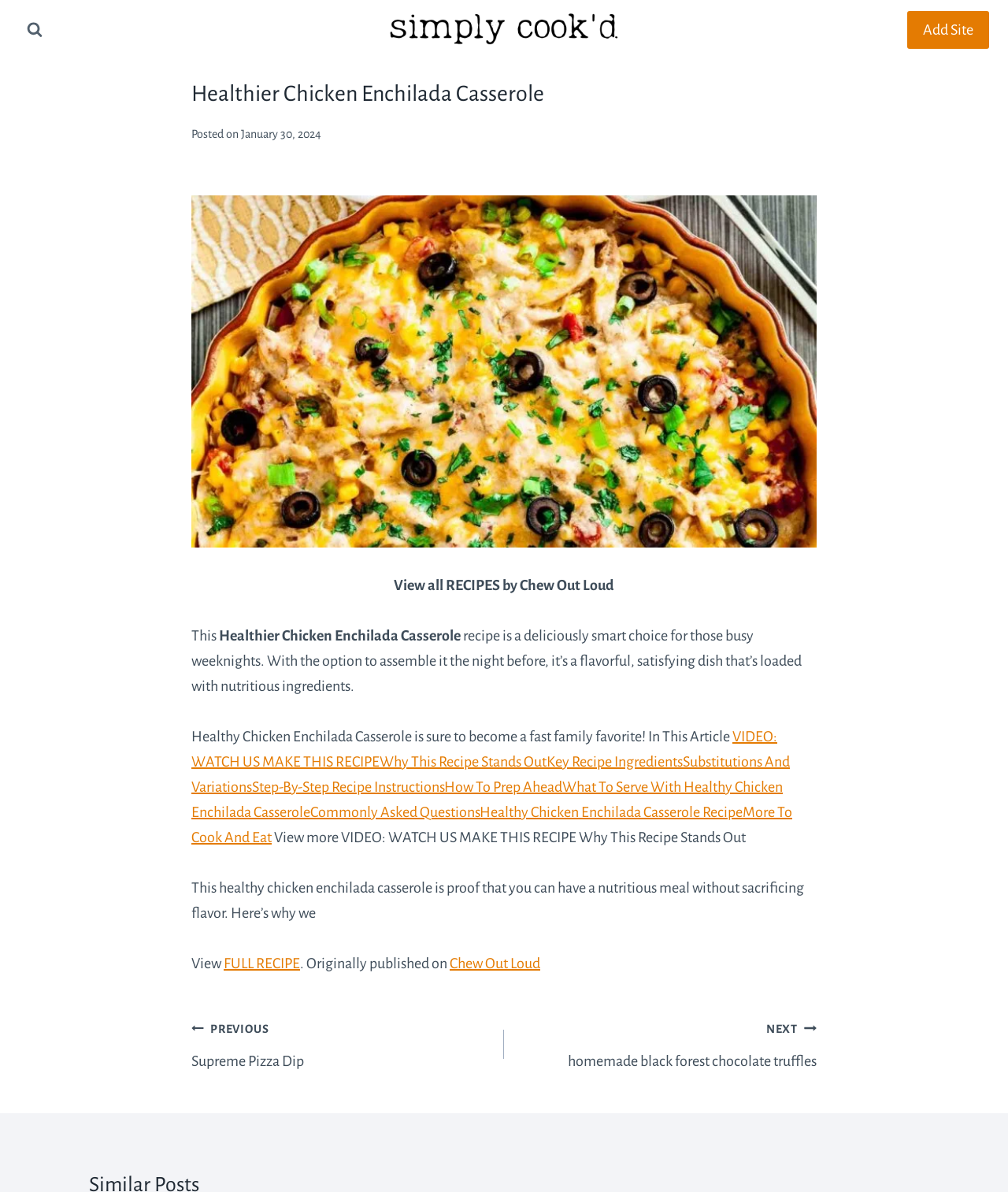Using the information in the image, give a comprehensive answer to the question: 
What is the name of the recipe?

The name of the recipe can be found in the heading element with the text 'Healthier Chicken Enchilada Casserole' which is located at the top of the webpage.